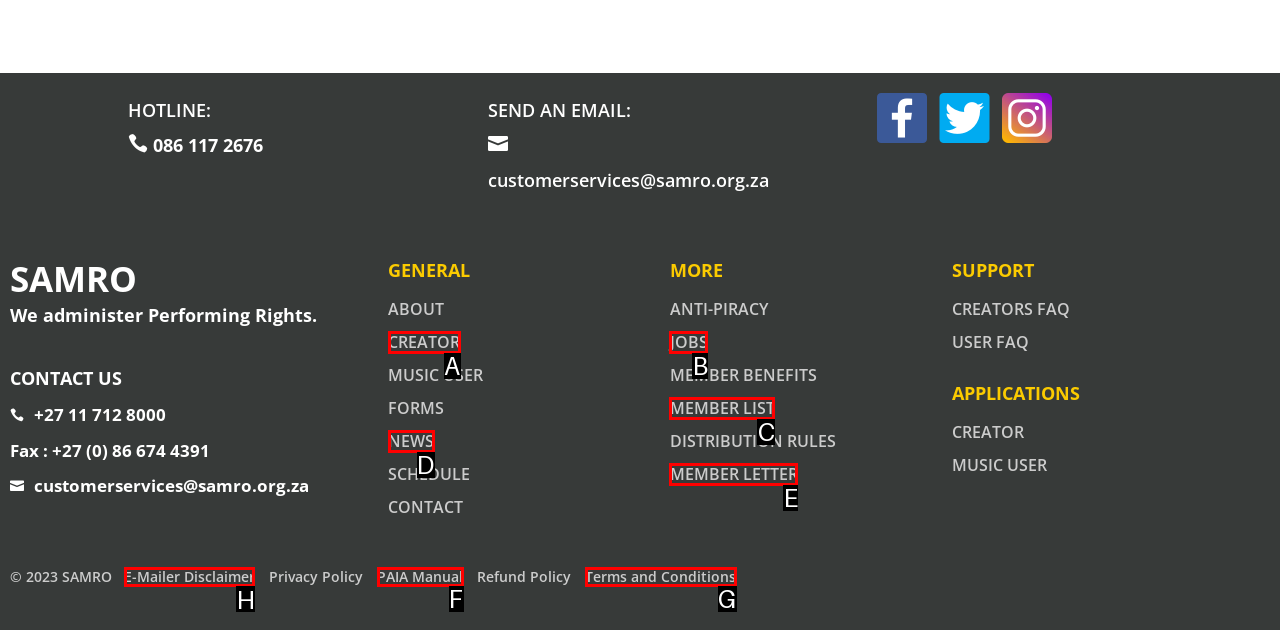Tell me which option I should click to complete the following task: Click the 'E-Mailer Disclaimer' link Answer with the option's letter from the given choices directly.

H